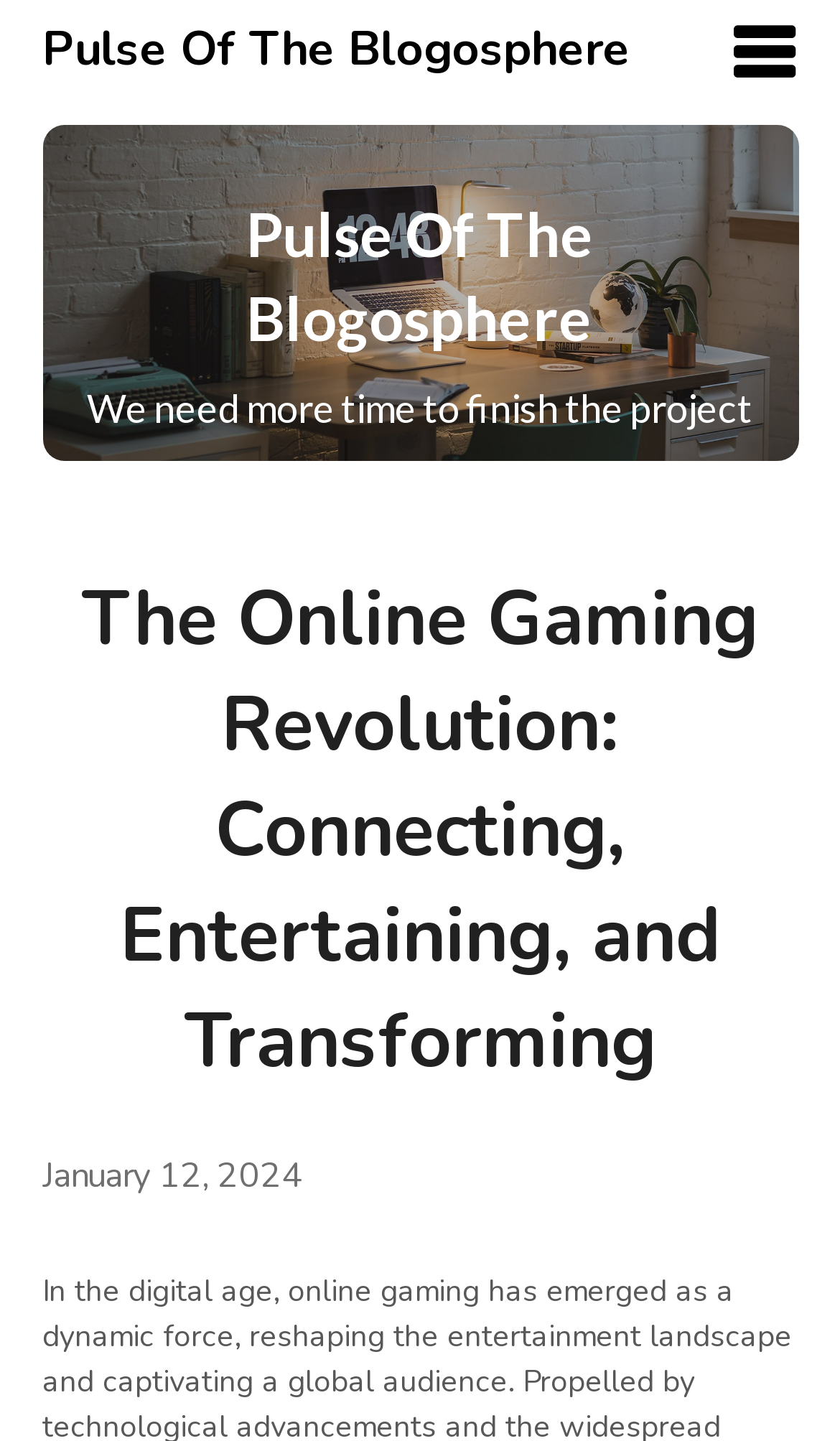Determine the bounding box for the UI element described here: "Pulse Of The Blogosphere".

[0.05, 0.009, 0.75, 0.062]